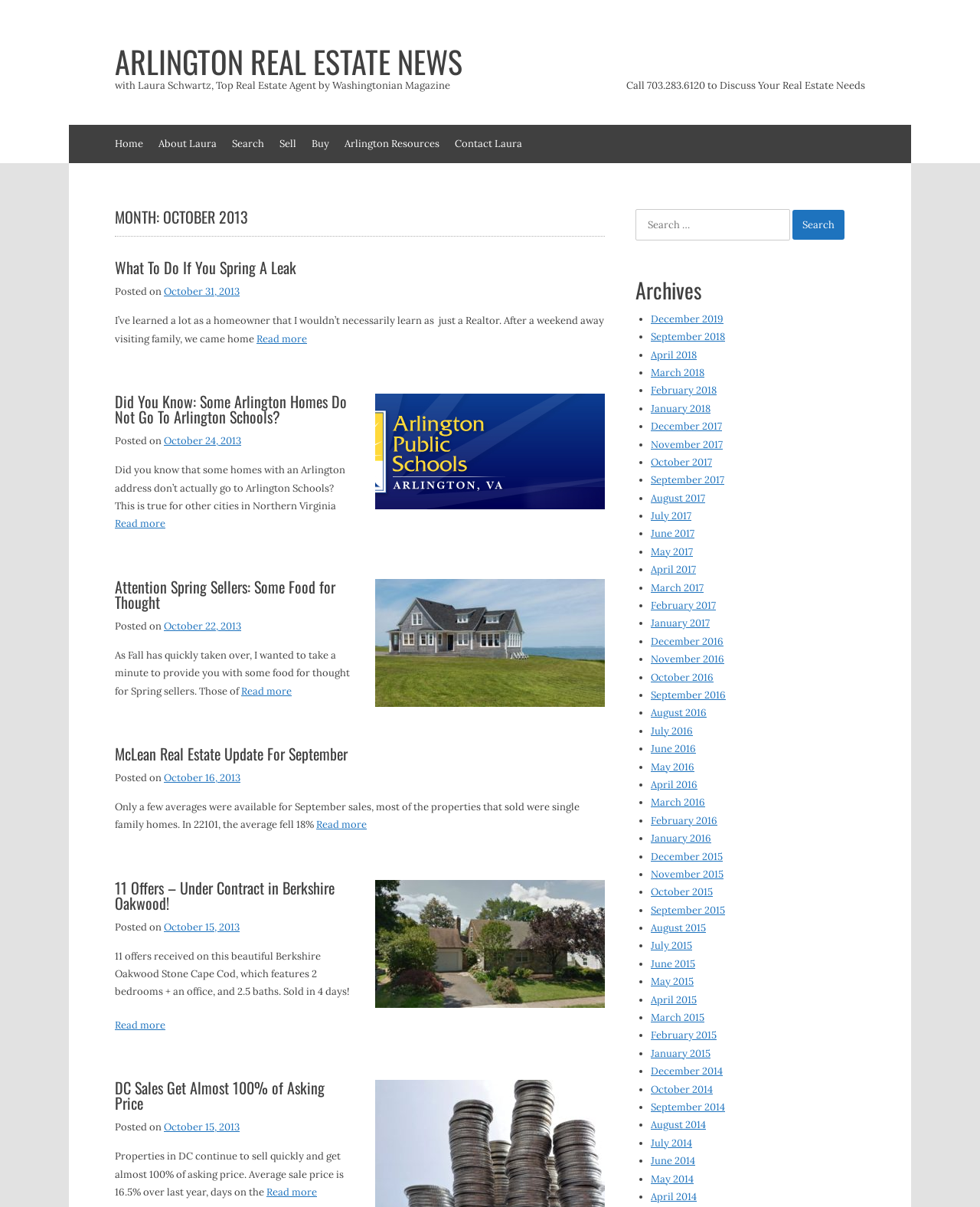What is the headline of the webpage?

MONTH: OCTOBER 2013